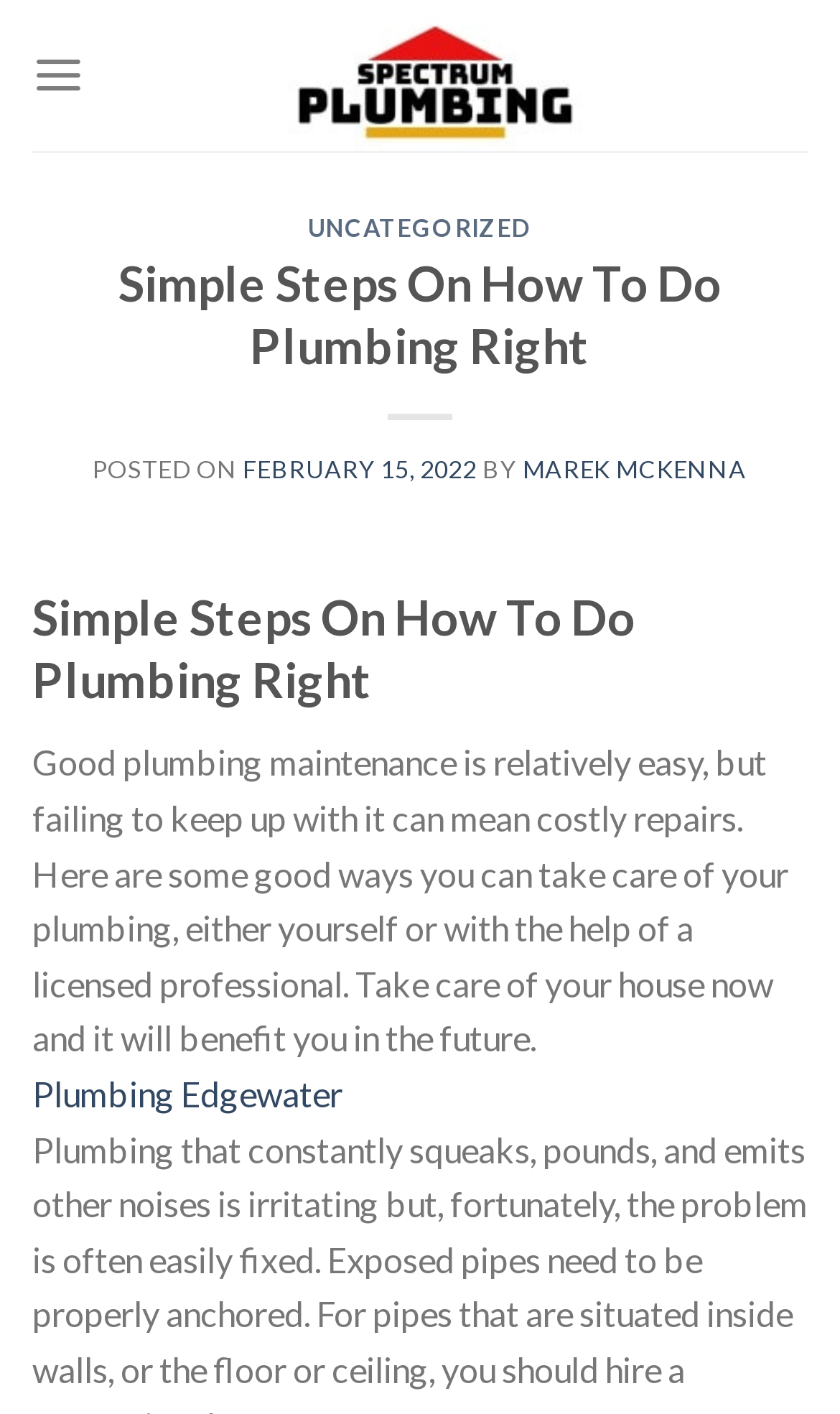Identify the primary heading of the webpage and provide its text.

Simple Steps On How To Do Plumbing Right